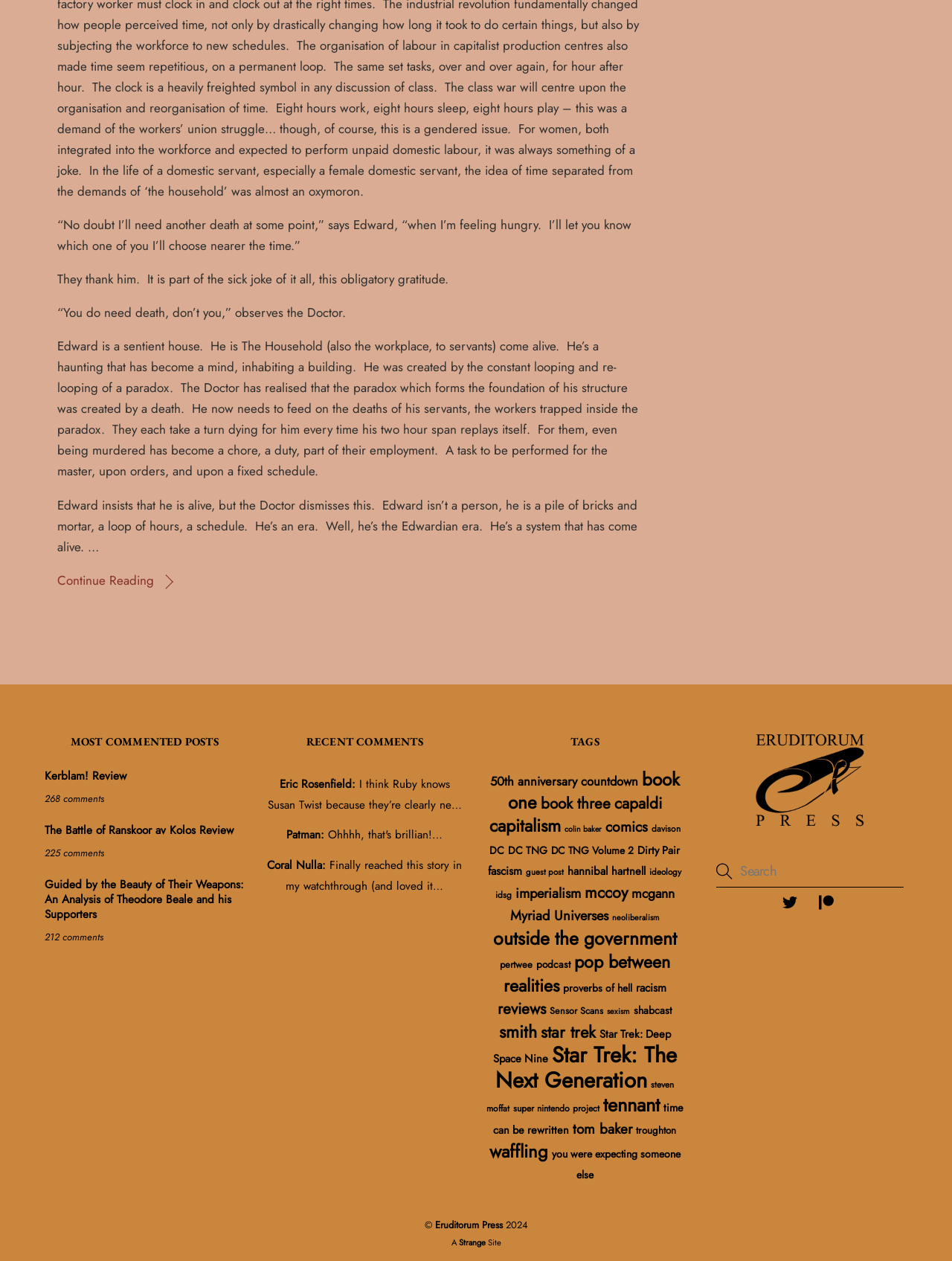Please locate the bounding box coordinates for the element that should be clicked to achieve the following instruction: "Click the 'Continue Reading' link". Ensure the coordinates are given as four float numbers between 0 and 1, i.e., [left, top, right, bottom].

[0.06, 0.453, 0.179, 0.467]